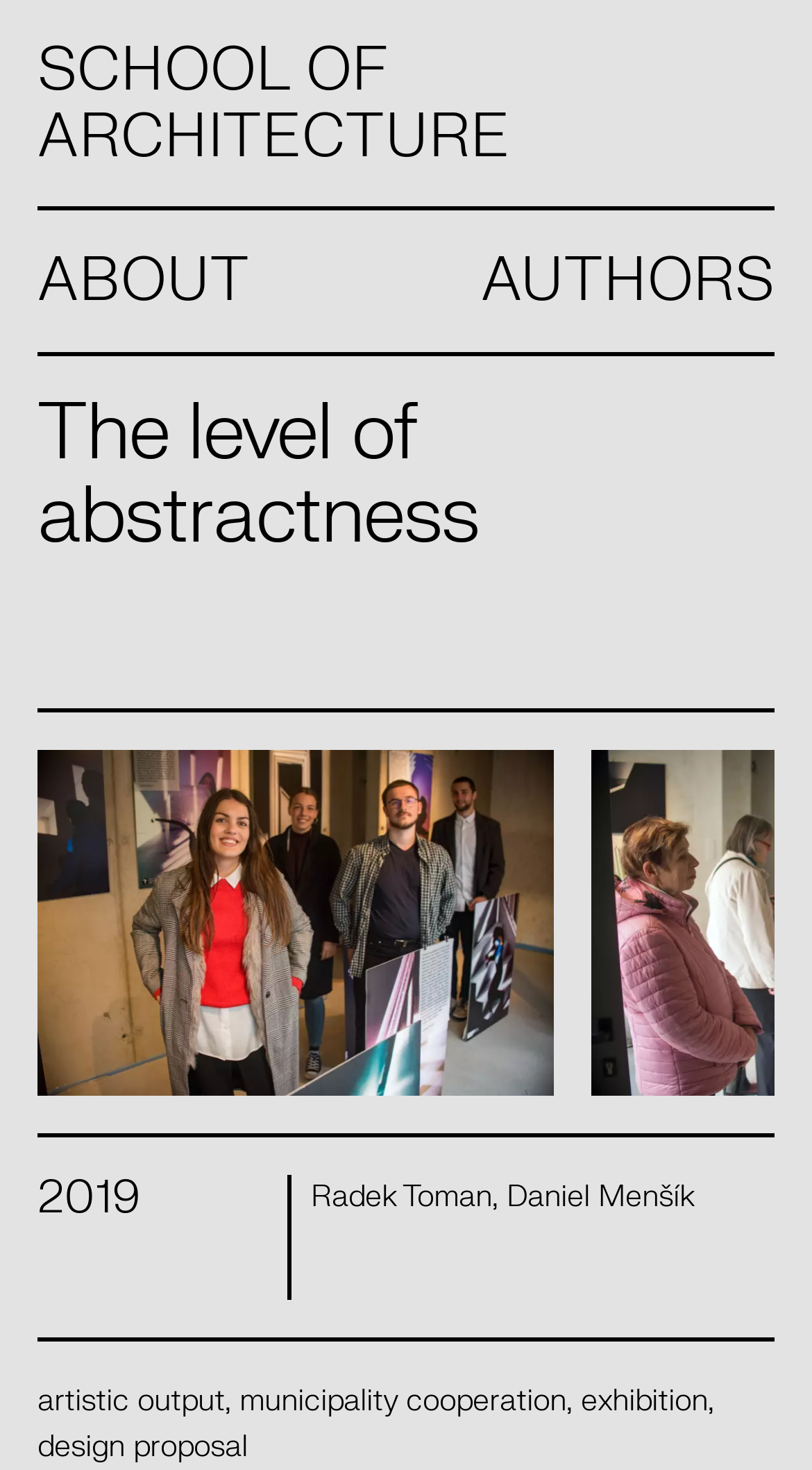Locate the bounding box coordinates of the clickable area needed to fulfill the instruction: "go to school of architecture homepage".

[0.046, 0.026, 0.954, 0.115]